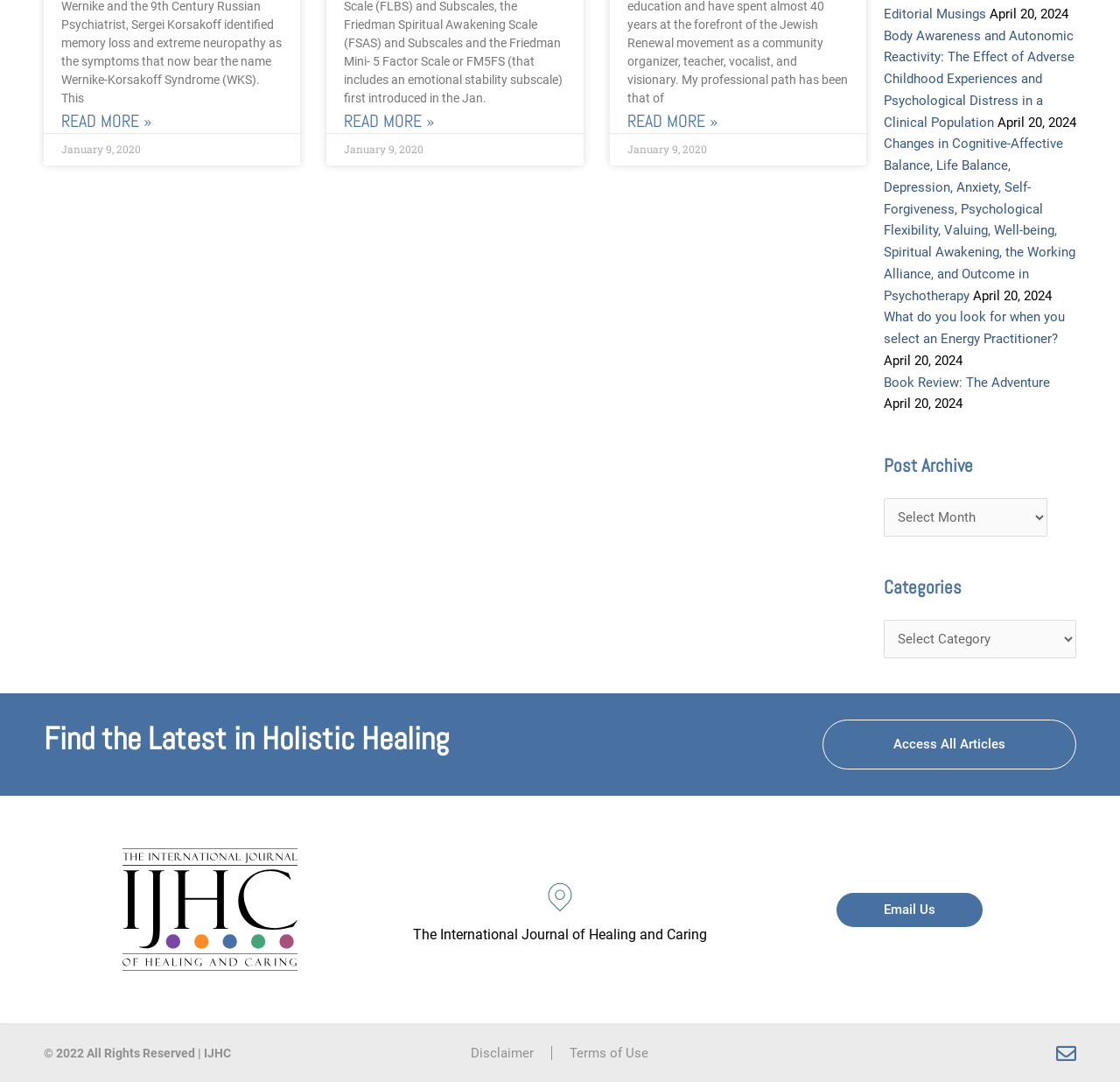Using the description "Book Review: The Adventure", locate and provide the bounding box of the UI element.

[0.789, 0.346, 0.938, 0.36]